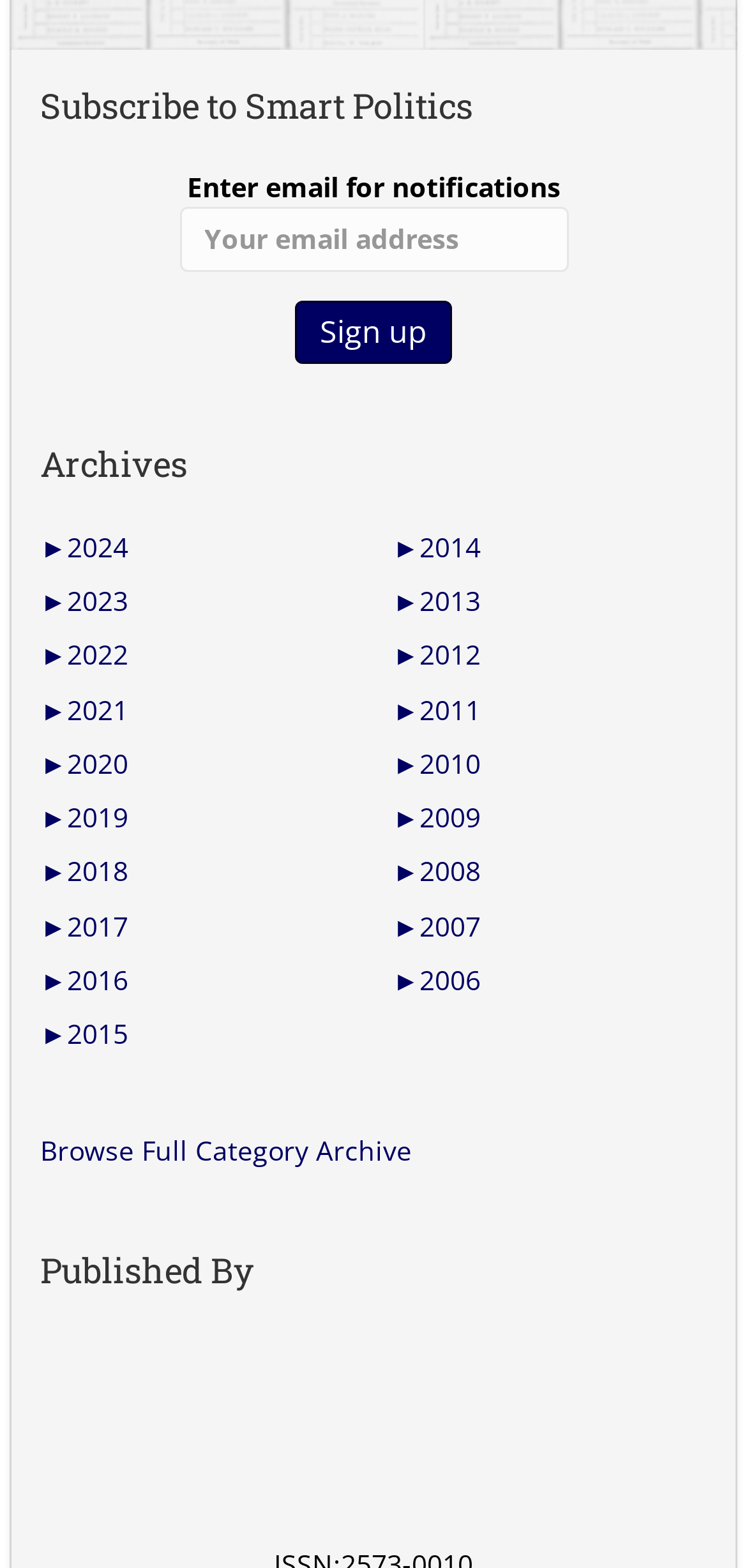Find the bounding box coordinates for the area that must be clicked to perform this action: "Browse archives".

[0.054, 0.281, 0.946, 0.312]